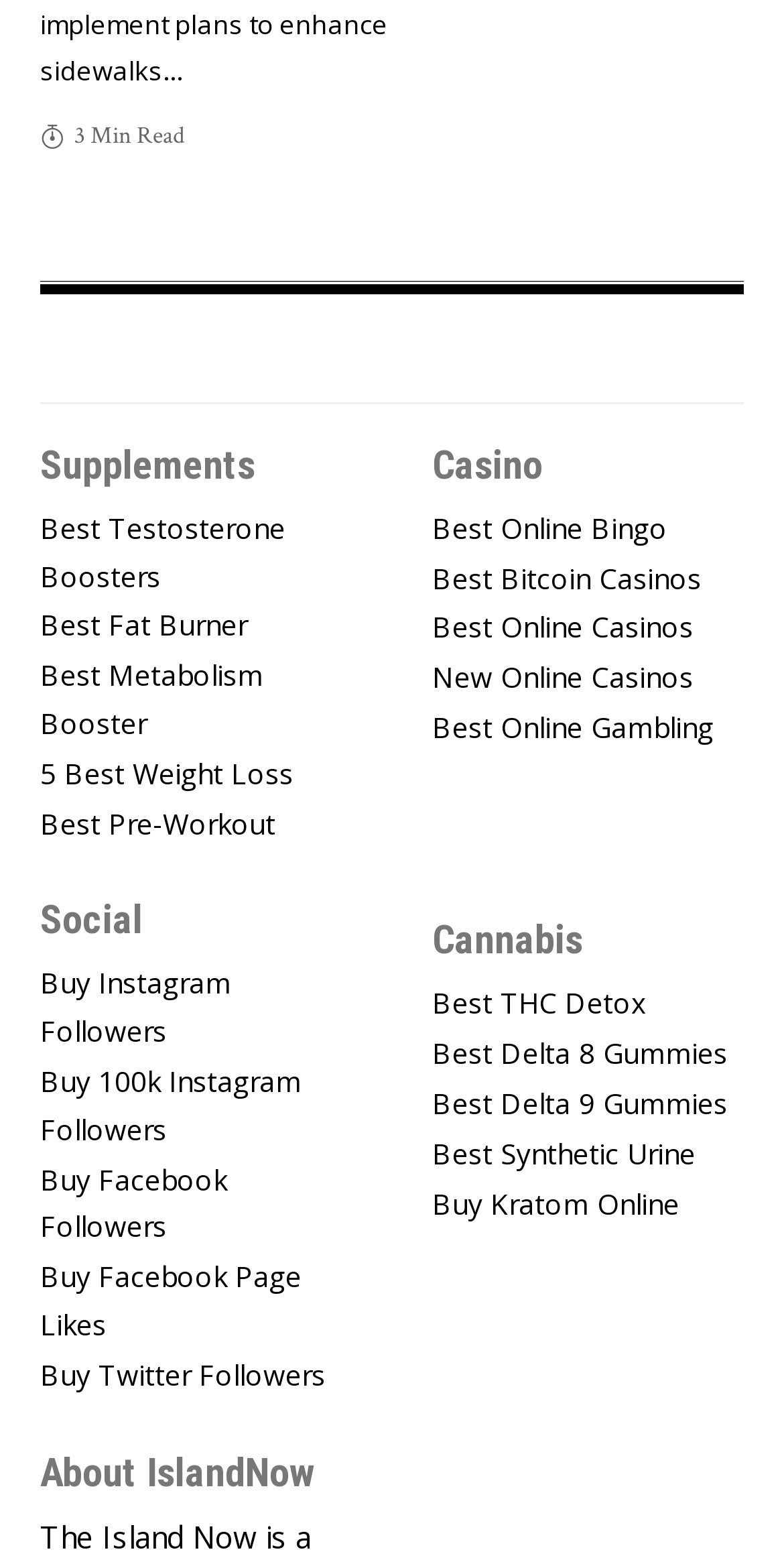Find the bounding box coordinates of the clickable element required to execute the following instruction: "Click on The Island Now". Provide the coordinates as four float numbers between 0 and 1, i.e., [left, top, right, bottom].

[0.051, 0.208, 0.564, 0.234]